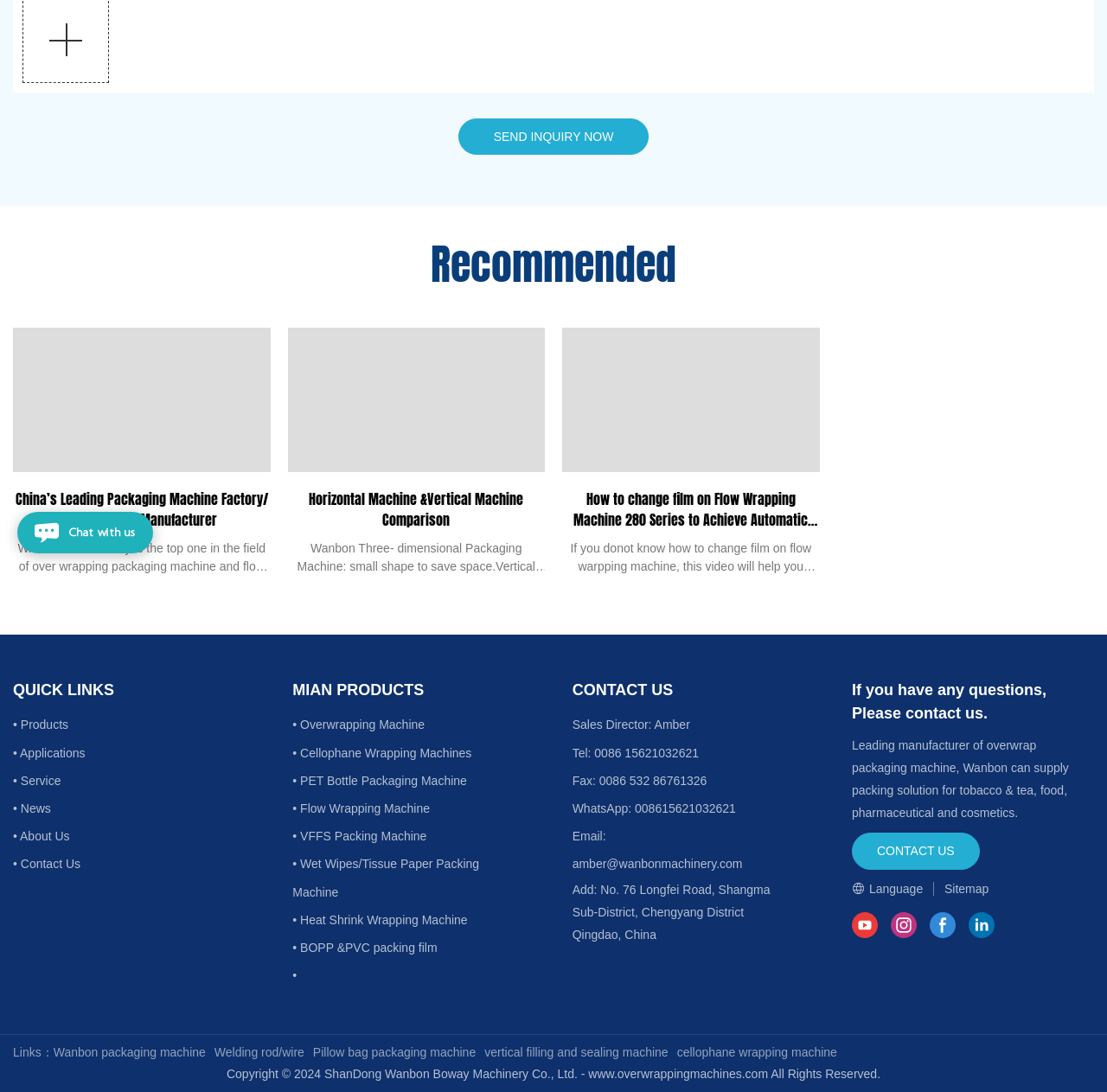Give the bounding box coordinates for the element described as: "• Cellophane Wrapping Machines".

[0.264, 0.683, 0.426, 0.696]